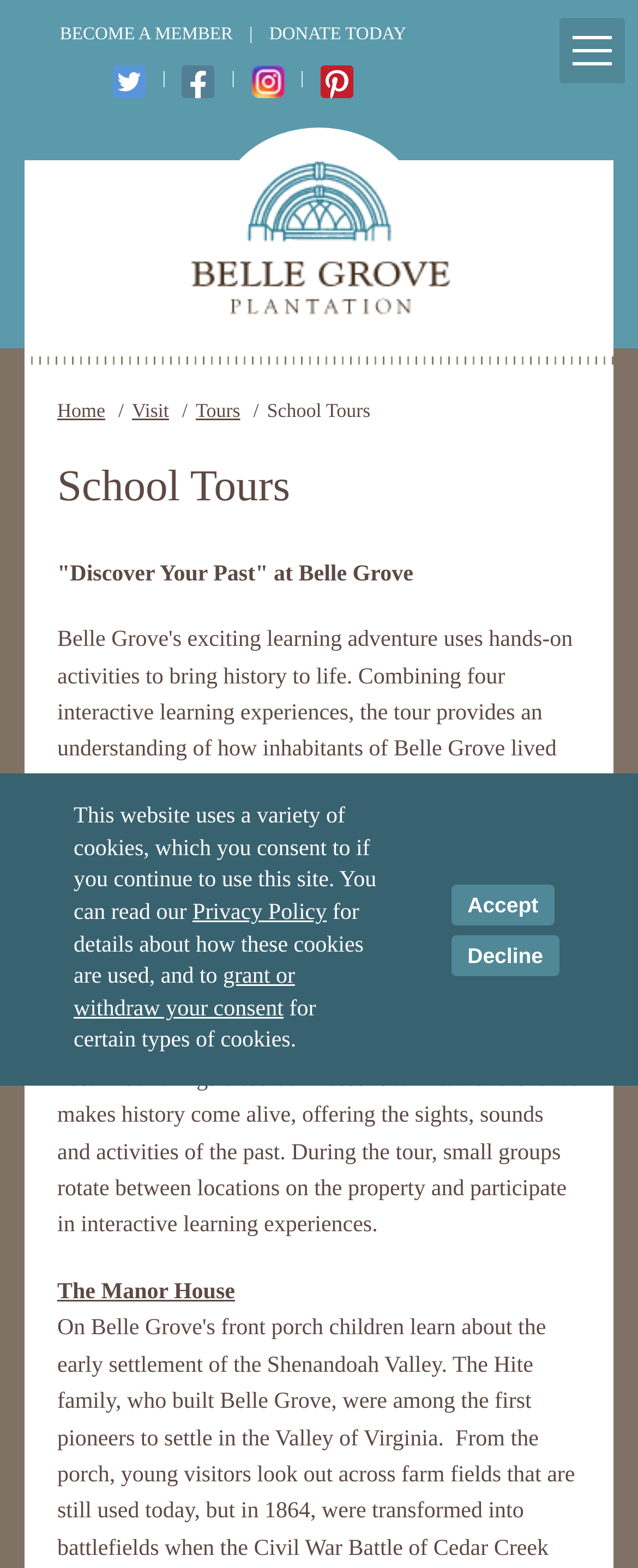What is the purpose of the 'Accept' and 'Decline' buttons?
Please craft a detailed and exhaustive response to the question.

I found the answer by looking at the buttons 'Accept' and 'Decline' and their proximity to the text about cookies, which suggests that they are related to granting or withdrawing consent for the use of cookies on the webpage.